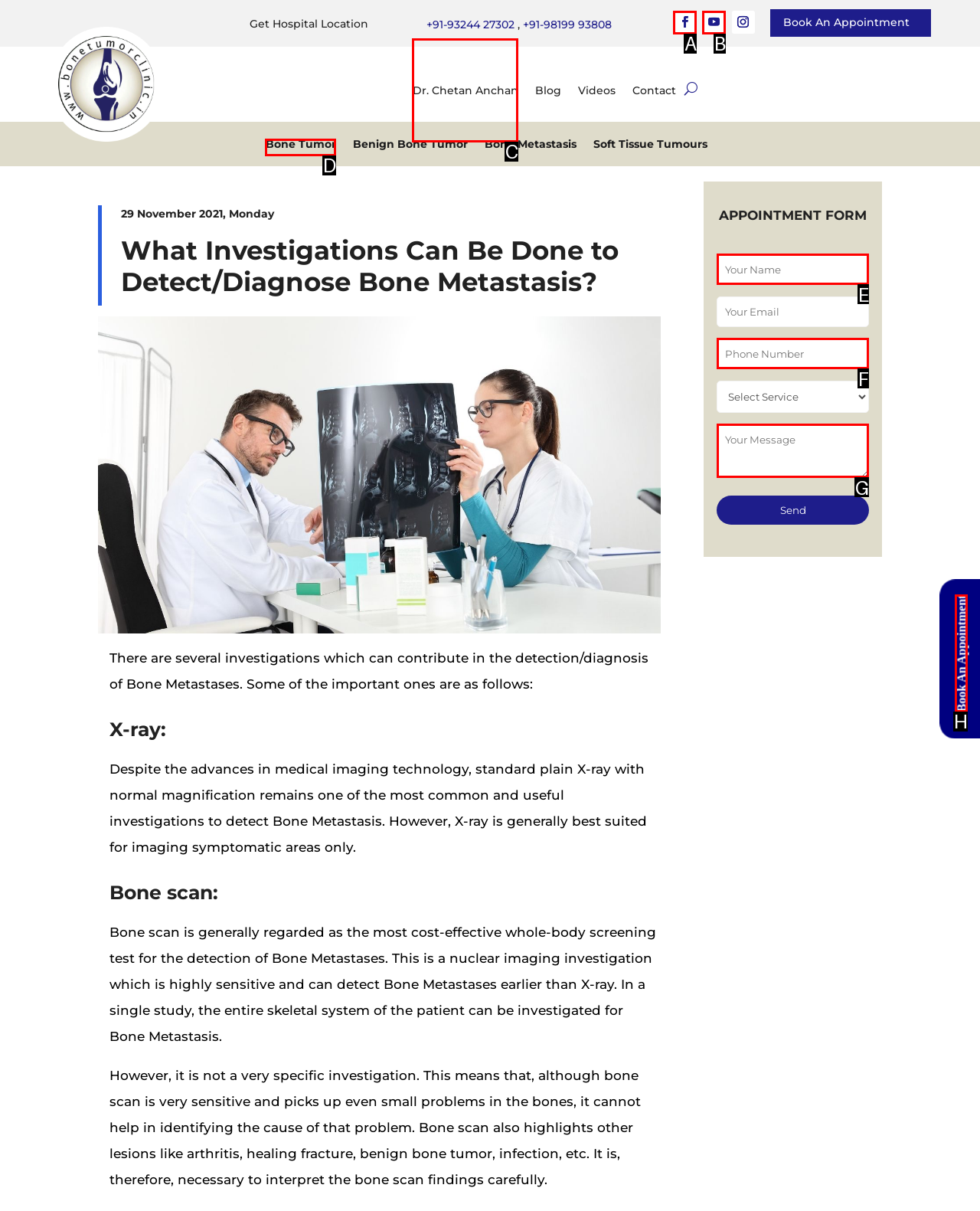Match the description: English to the correct HTML element. Provide the letter of your choice from the given options.

None